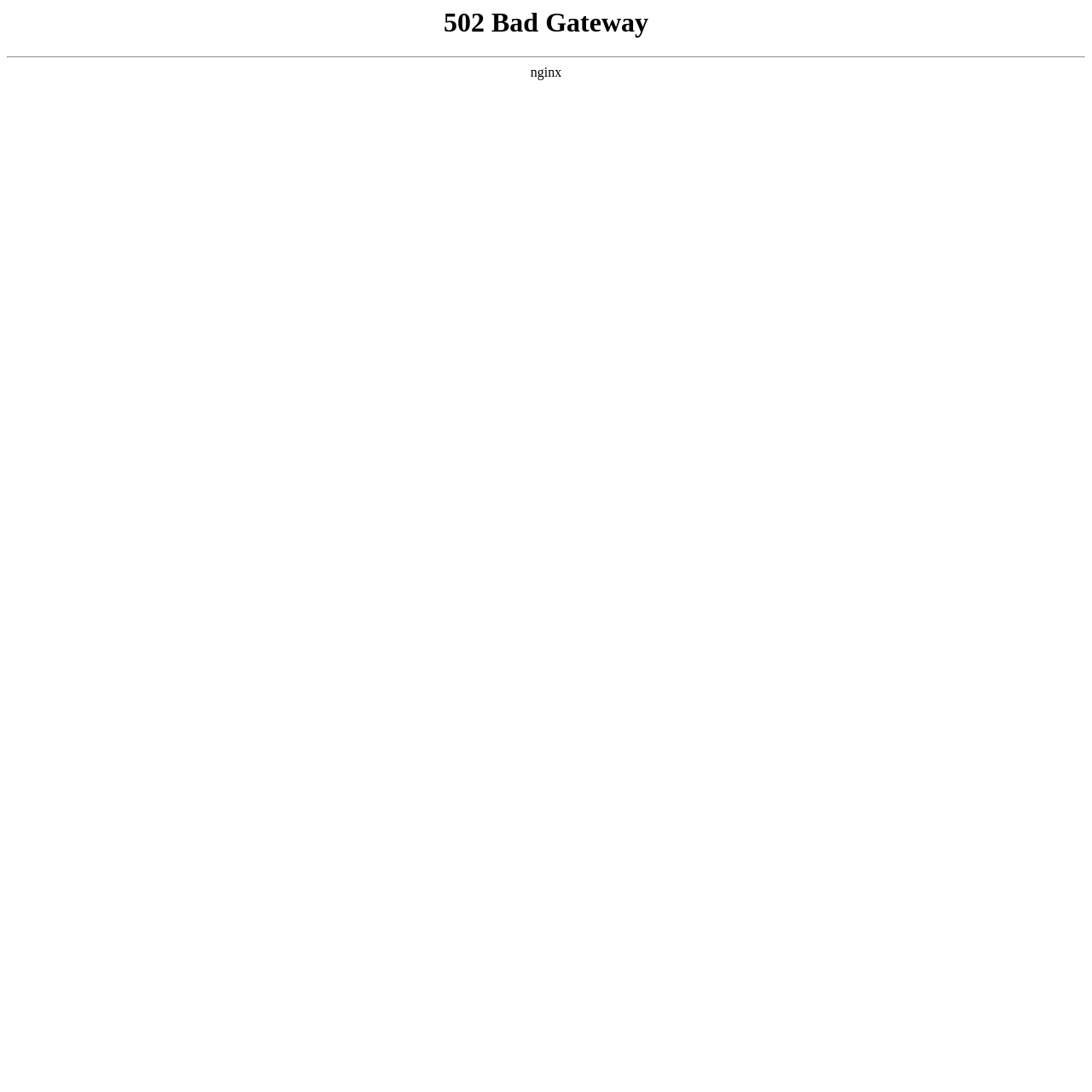Your task is to find and give the main heading text of the webpage.

502 Bad Gateway